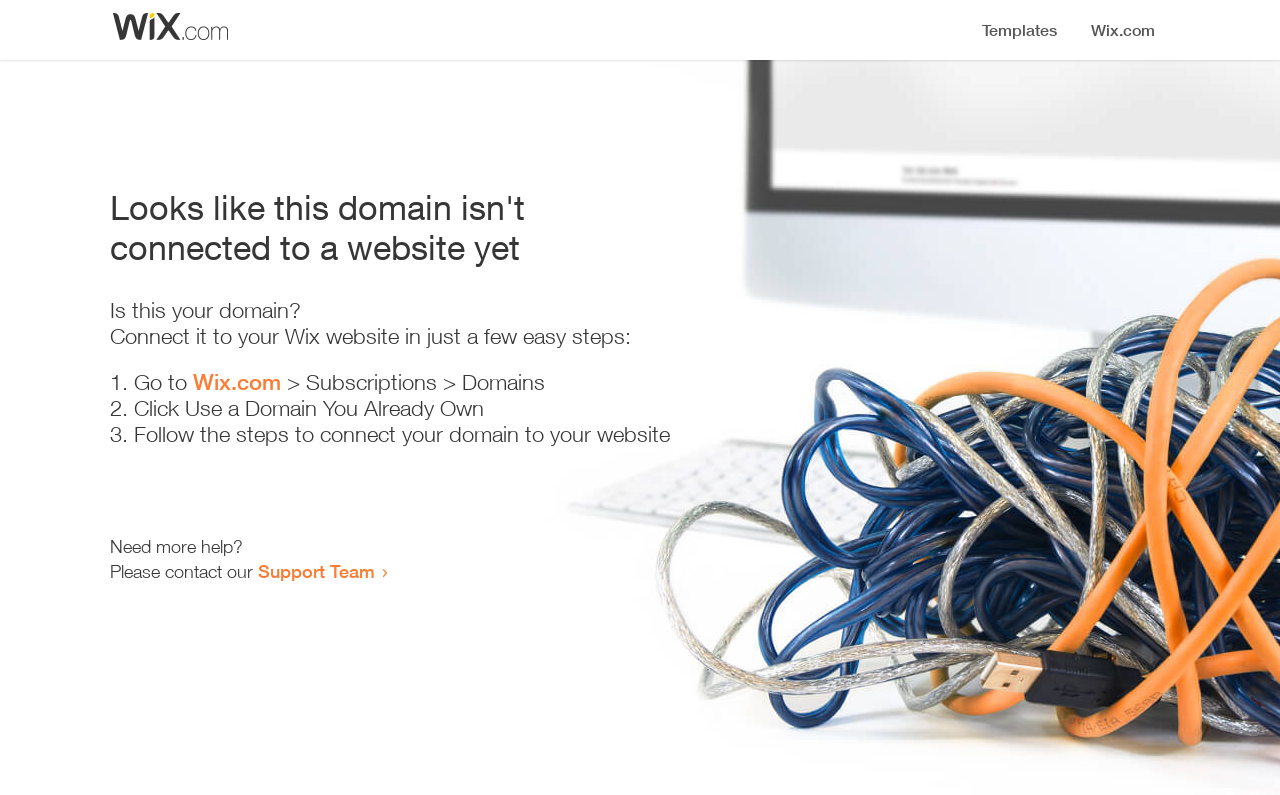From the screenshot, find the bounding box of the UI element matching this description: "Support Team". Supply the bounding box coordinates in the form [left, top, right, bottom], each a float between 0 and 1.

[0.202, 0.704, 0.293, 0.732]